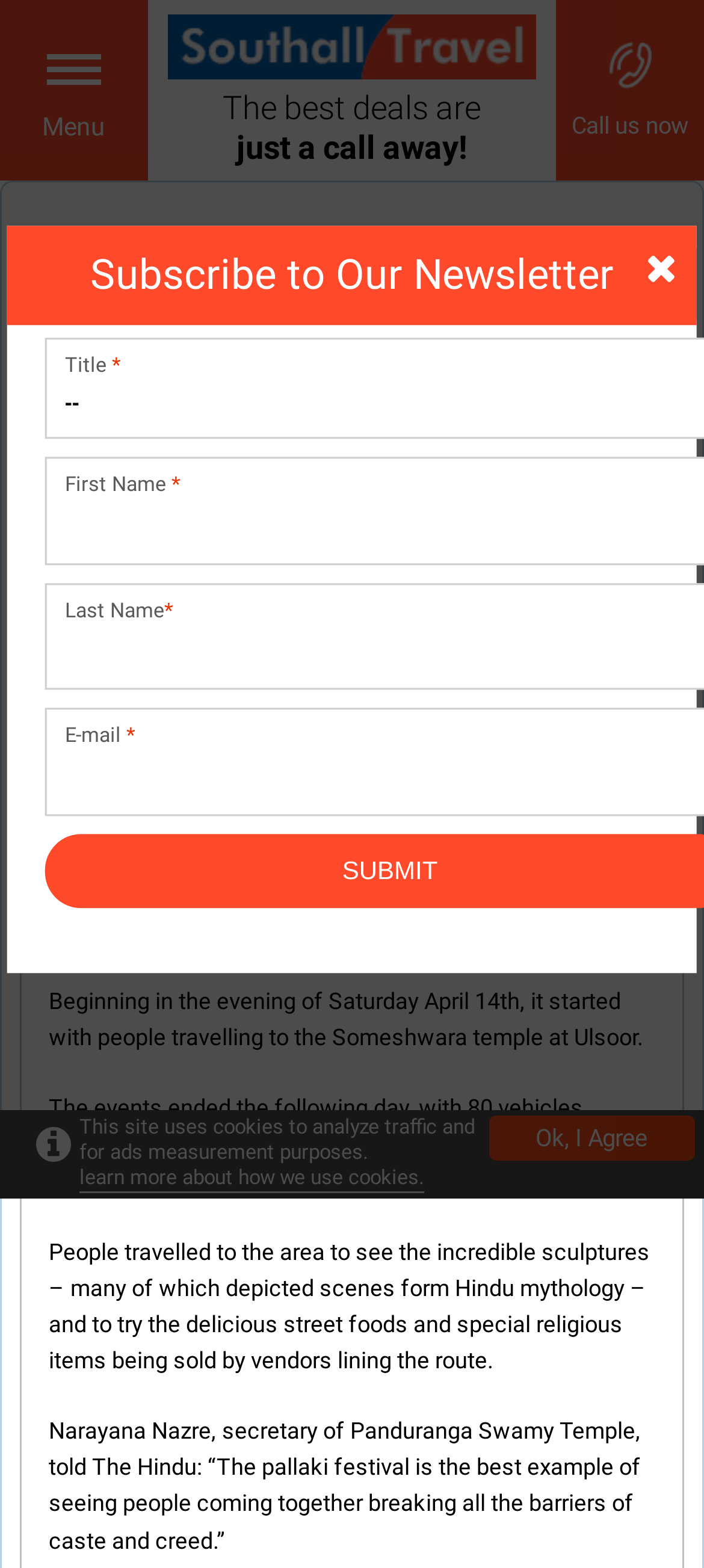What is the name of the travel company?
Based on the image content, provide your answer in one word or a short phrase.

Southall Travel